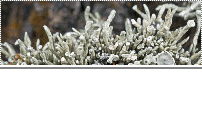What is the typical coloration of Niebla homalea's surface? Please answer the question using a single word or phrase based on the image.

Yellow-green to pale yellow